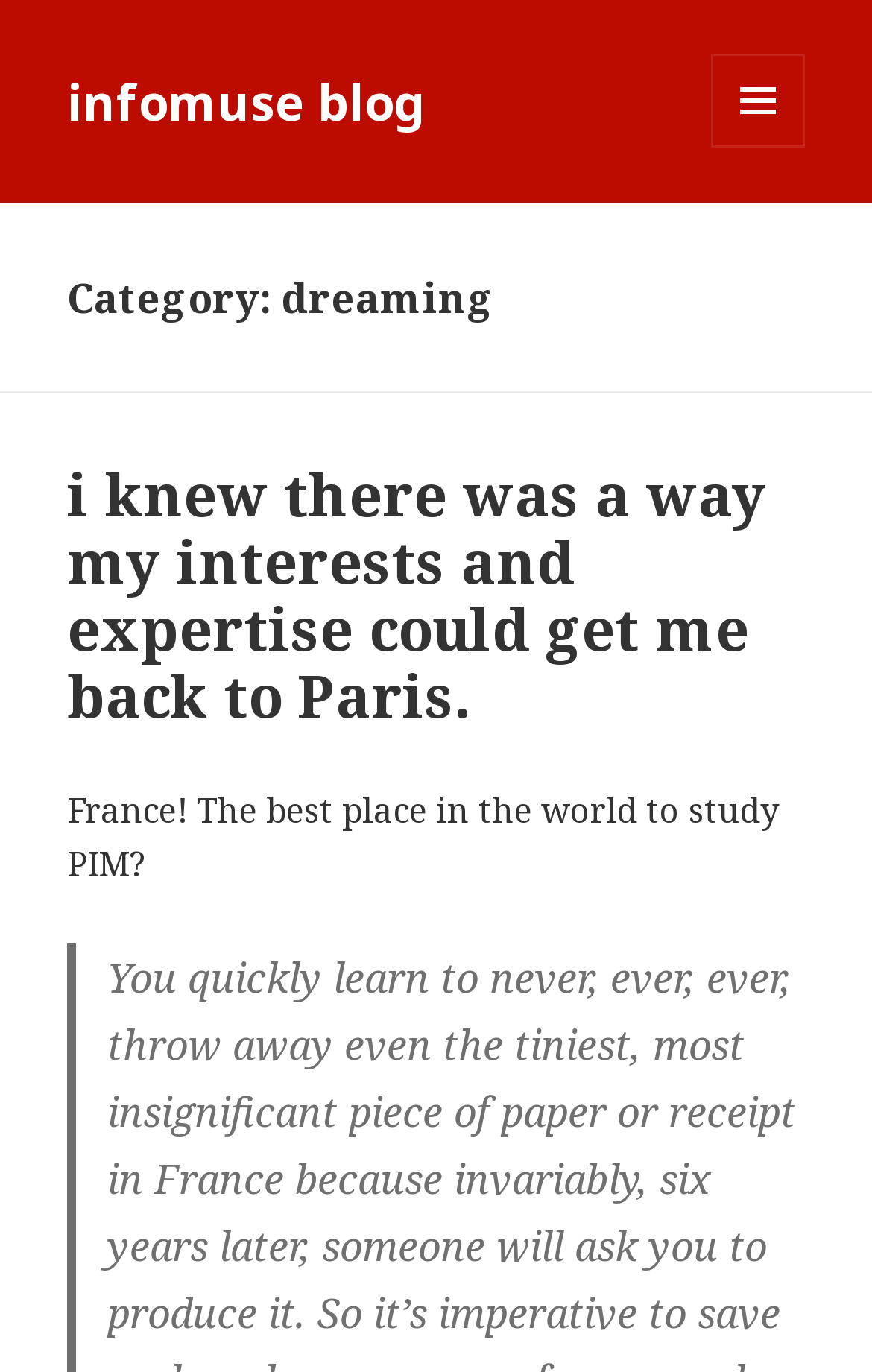Identify the bounding box of the HTML element described here: "infomuse blog". Provide the coordinates as four float numbers between 0 and 1: [left, top, right, bottom].

[0.077, 0.049, 0.487, 0.098]